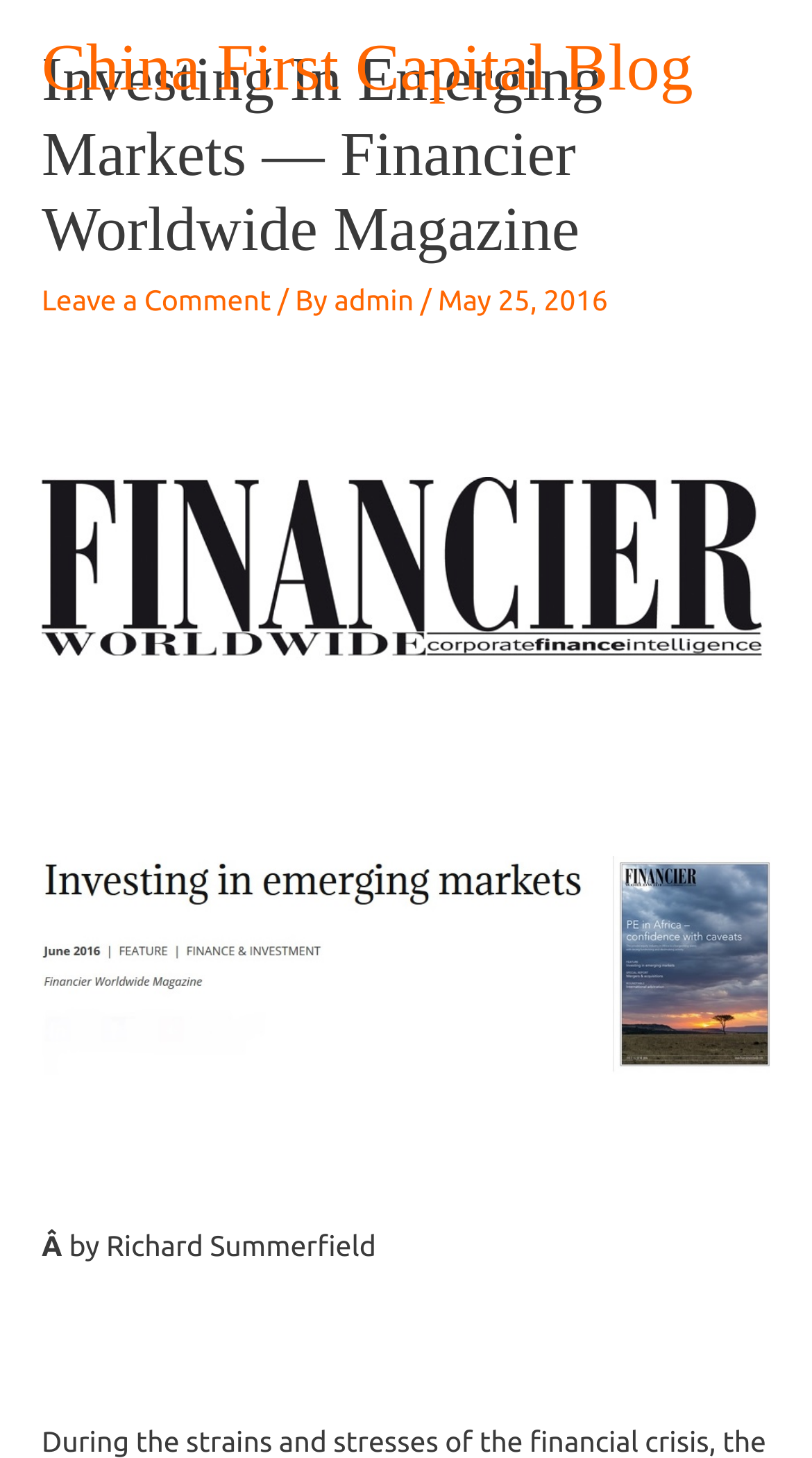Extract the primary header of the webpage and generate its text.

Investing In Emerging Markets — Financier Worldwide Magazine